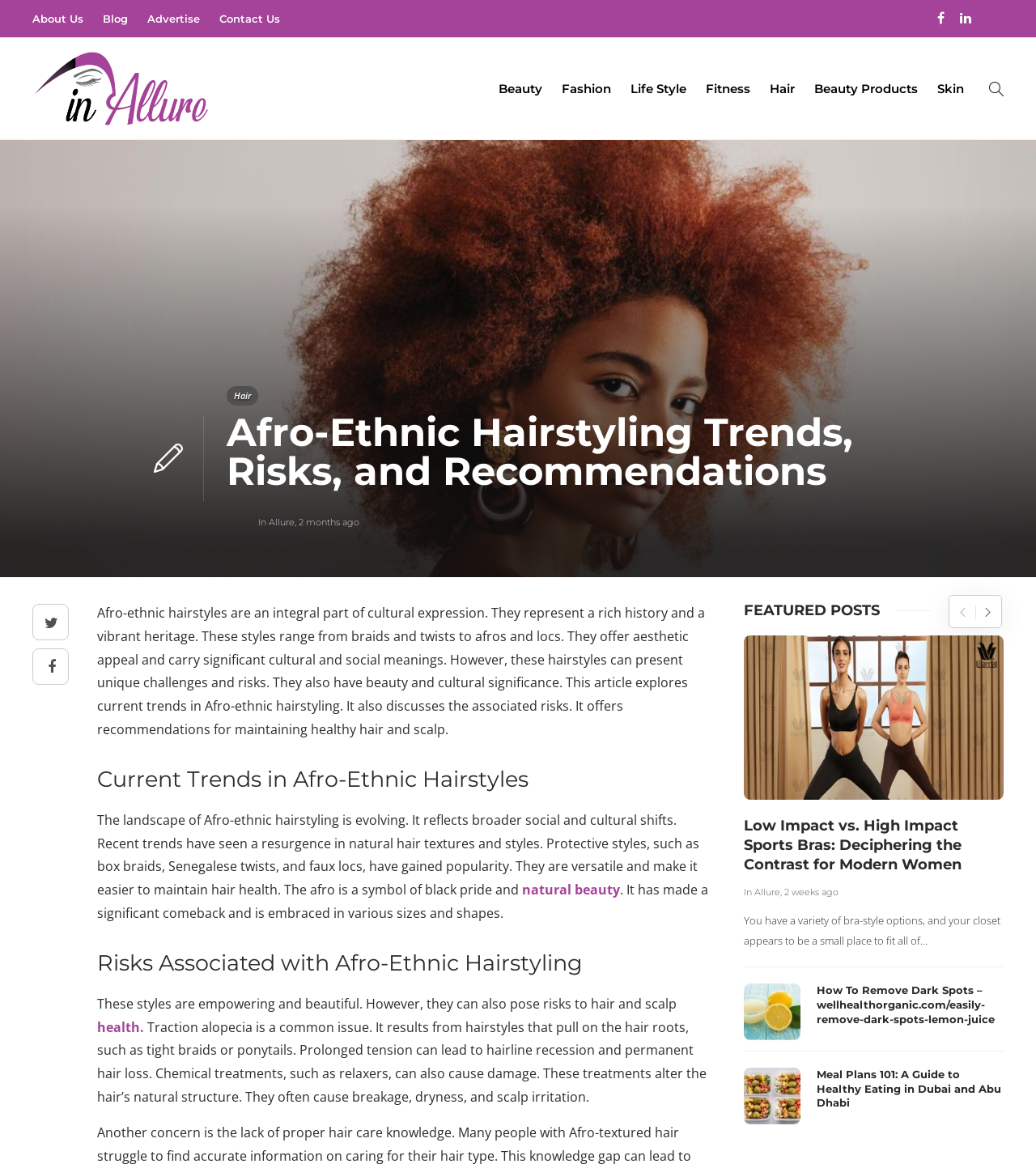Using the information from the screenshot, answer the following question thoroughly:
What is the main topic of this webpage?

The webpage is focused on Afro-Ethnic Hairstyling, which is evident from the title 'Afro-Ethnic Hairstyling Trends, Risks, and Recommendations' and the content that discusses various aspects of Afro-Ethnic hairstyles.